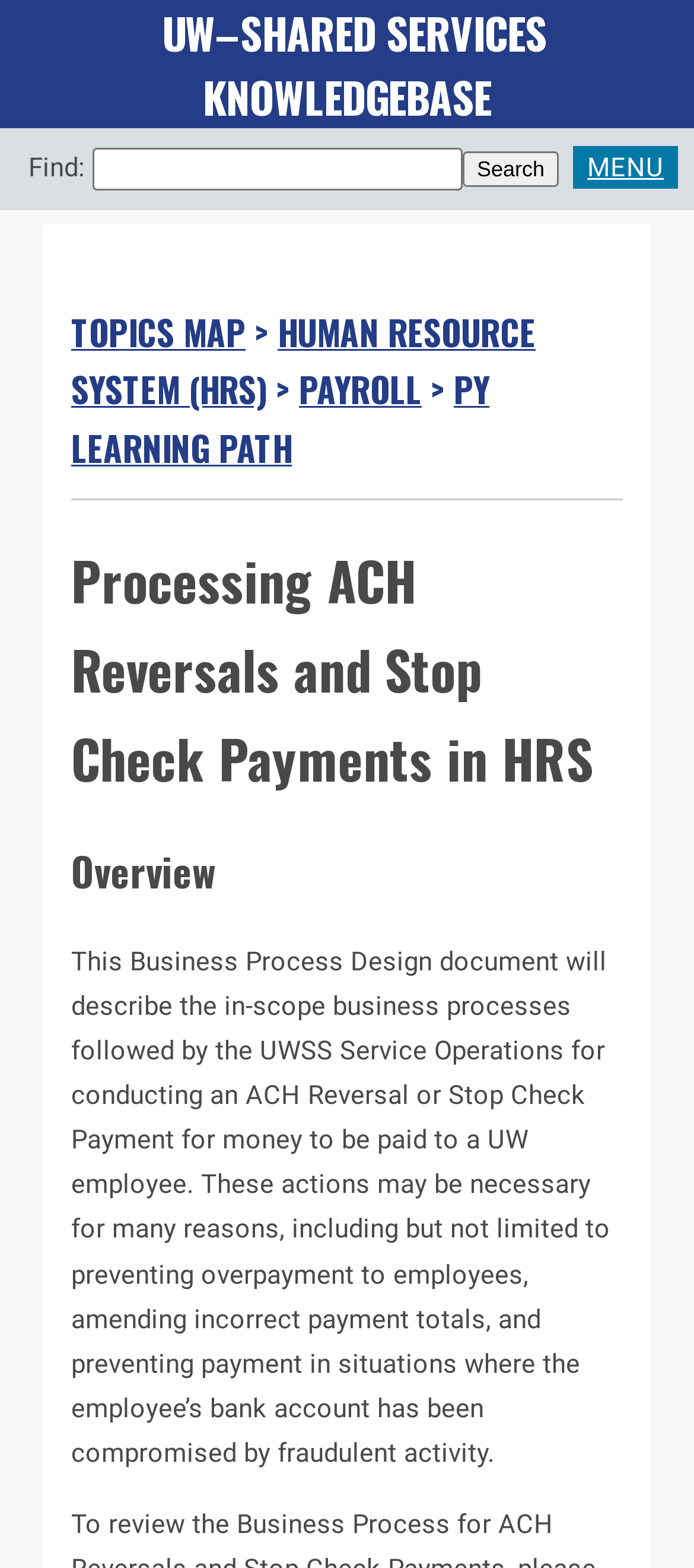How many links are available on the top section?
Based on the screenshot, provide your answer in one word or phrase.

3